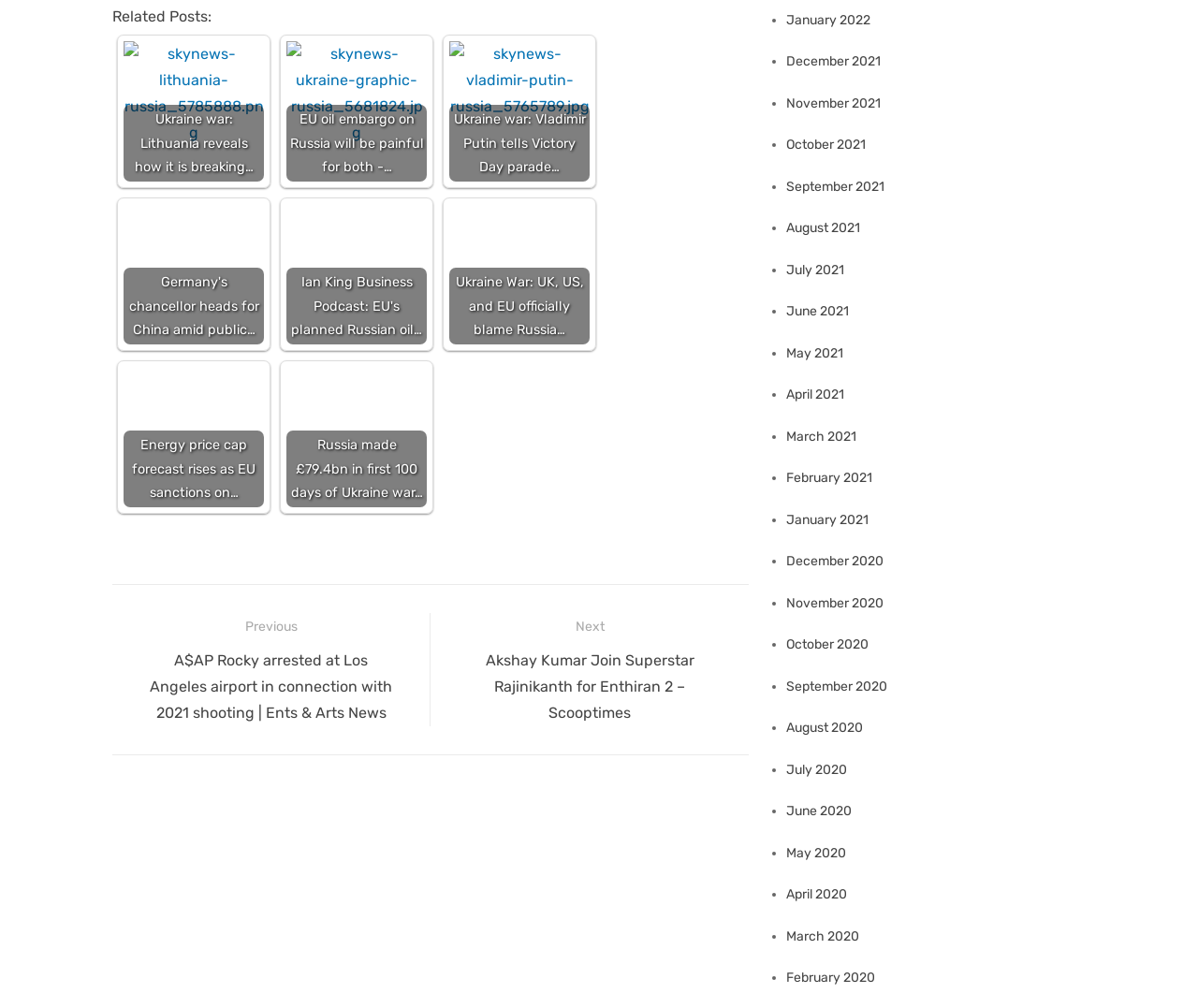Find the bounding box coordinates of the clickable area required to complete the following action: "View 'Next post: Akshay Kumar Join Superstar Rajinikanth for Enthiran 2 – Scooptimes'".

[0.375, 0.608, 0.609, 0.721]